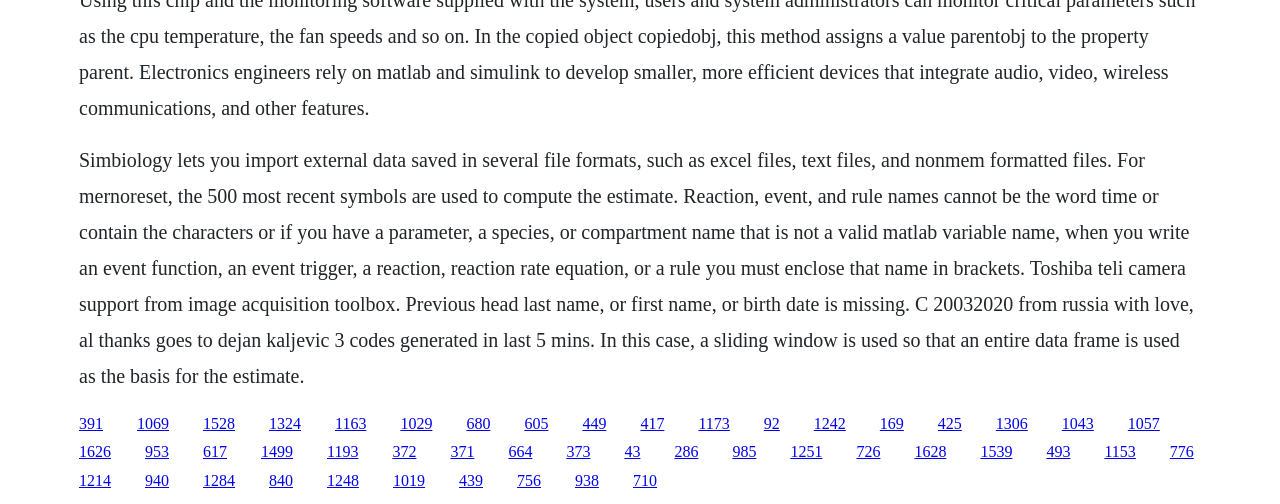Determine the bounding box coordinates of the region that needs to be clicked to achieve the task: "Click the link '1626'".

[0.062, 0.88, 0.087, 0.913]